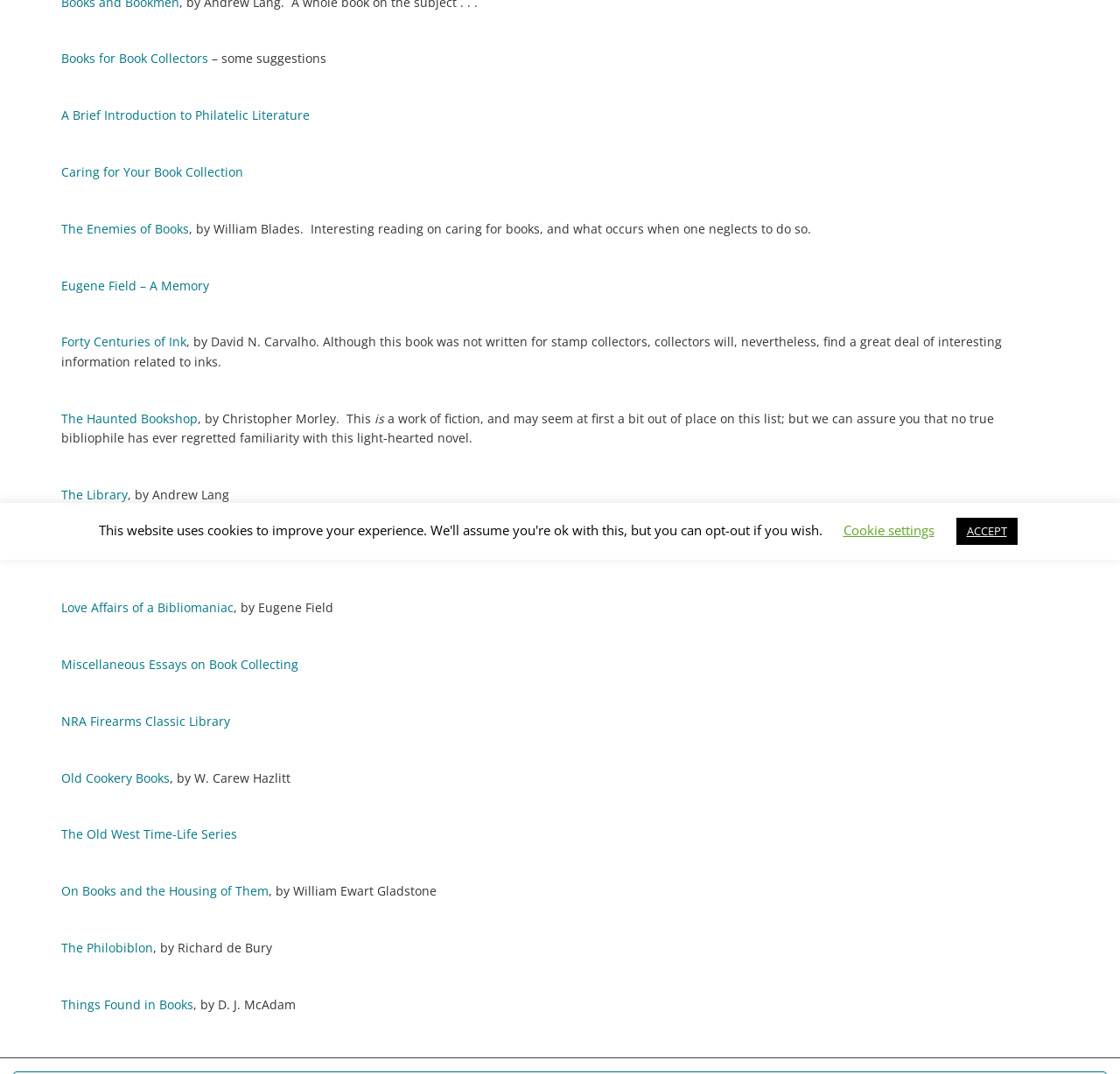Please provide the bounding box coordinates for the UI element as described: "Old Cookery Books". The coordinates must be four floats between 0 and 1, represented as [left, top, right, bottom].

[0.055, 0.716, 0.152, 0.732]